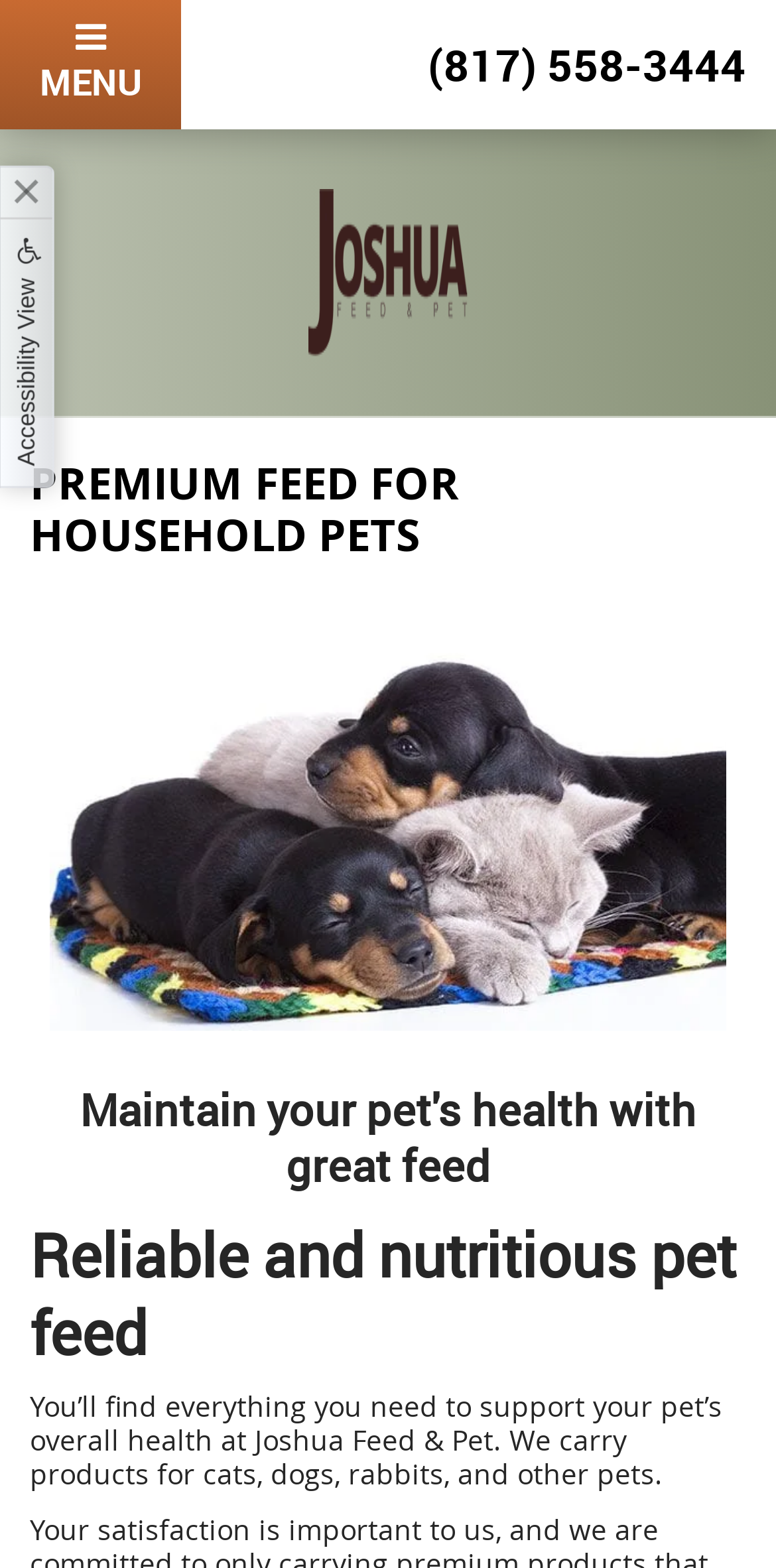Given the element description, predict the bounding box coordinates in the format (top-left x, top-left y, bottom-right x, bottom-right y). Make sure all values are between 0 and 1. Here is the element description: alt="logo"

[0.385, 0.114, 0.615, 0.234]